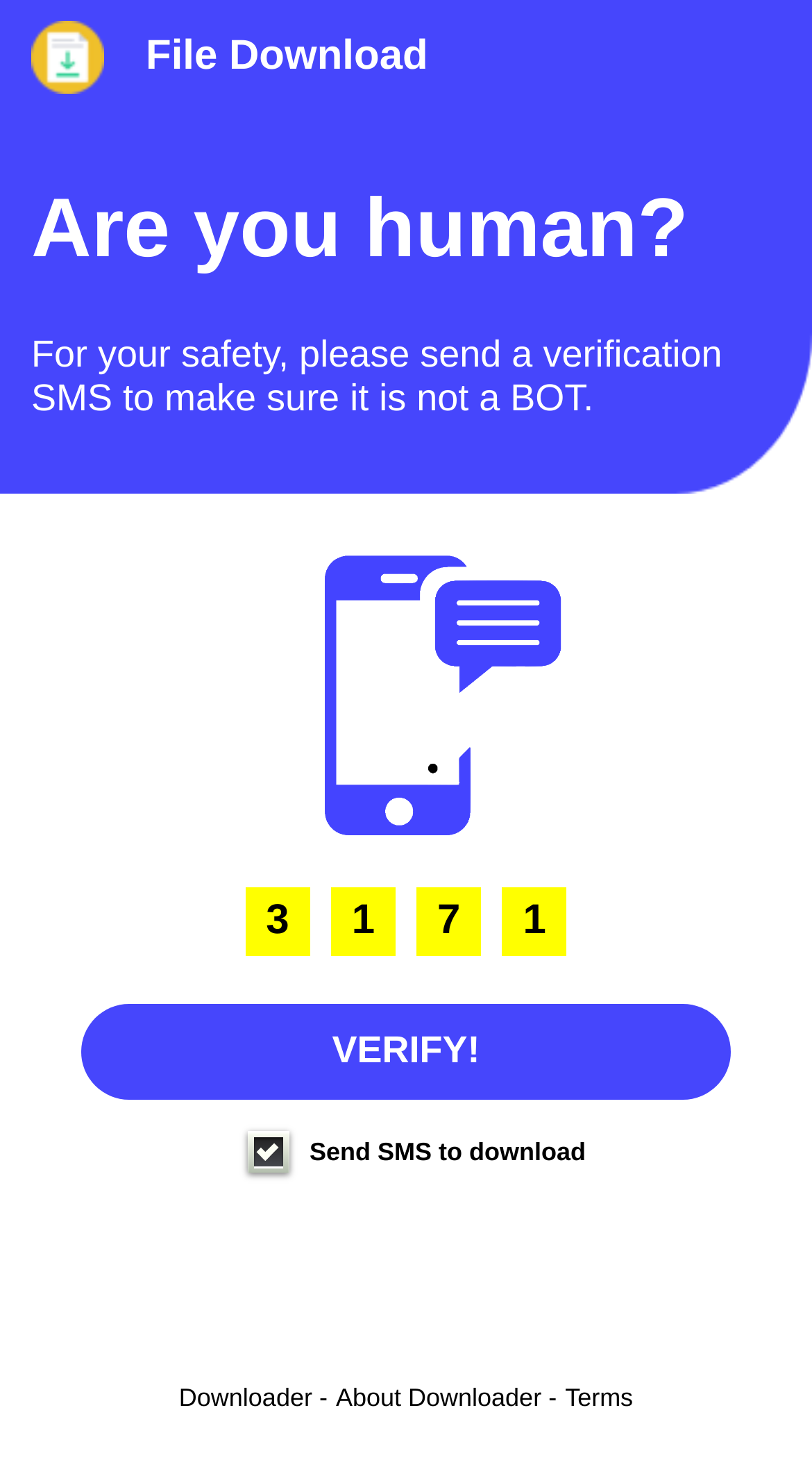What is the purpose of this webpage?
Using the image as a reference, give a one-word or short phrase answer.

Human verification